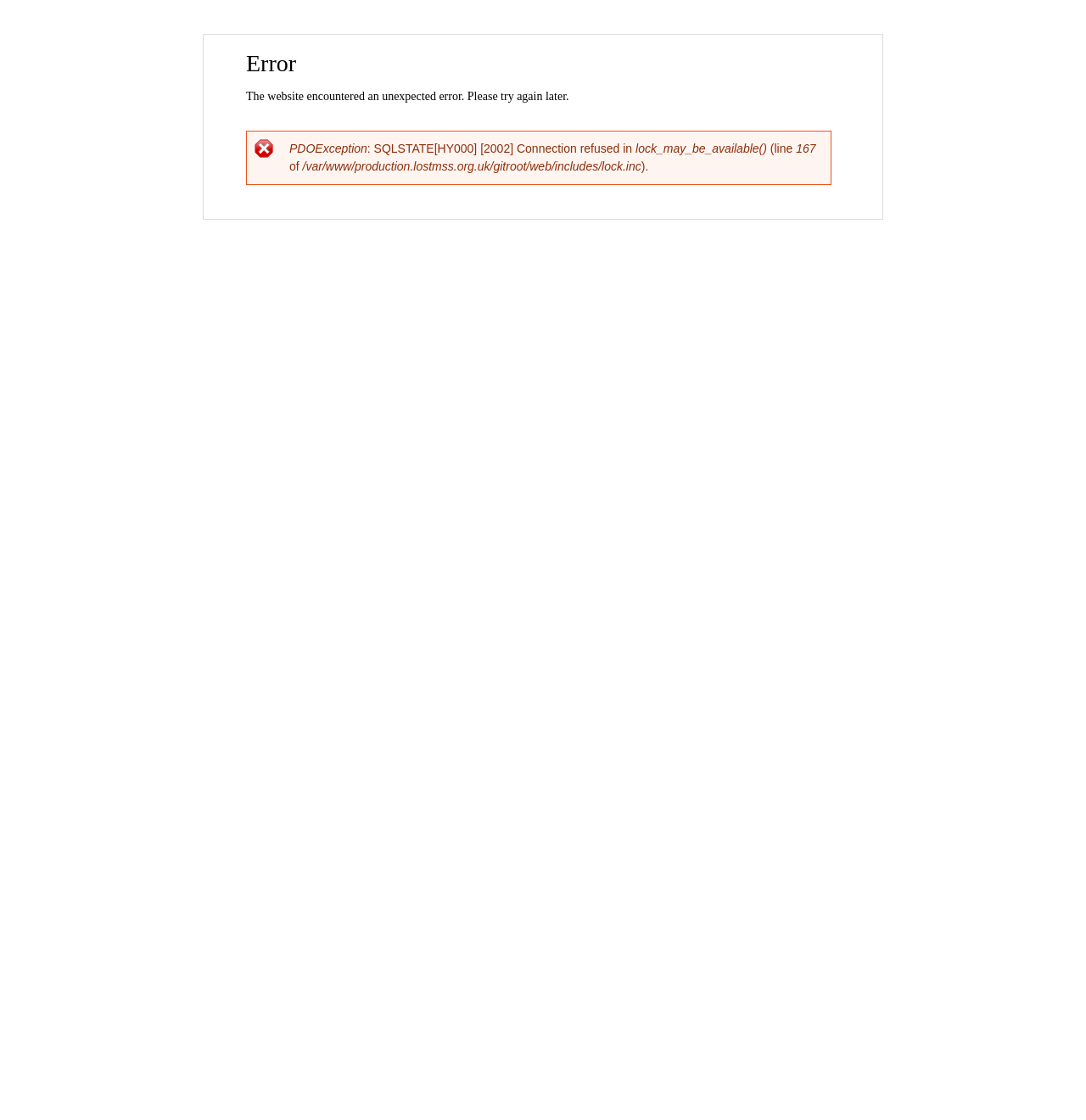What is the file path mentioned in the error message?
Craft a detailed and extensive response to the question.

I found the file path by examining the static text elements that describe the error, specifically the element that contains the text '/var/www/production.lostmss.org.uk/gitroot/web/includes/lock.inc'.